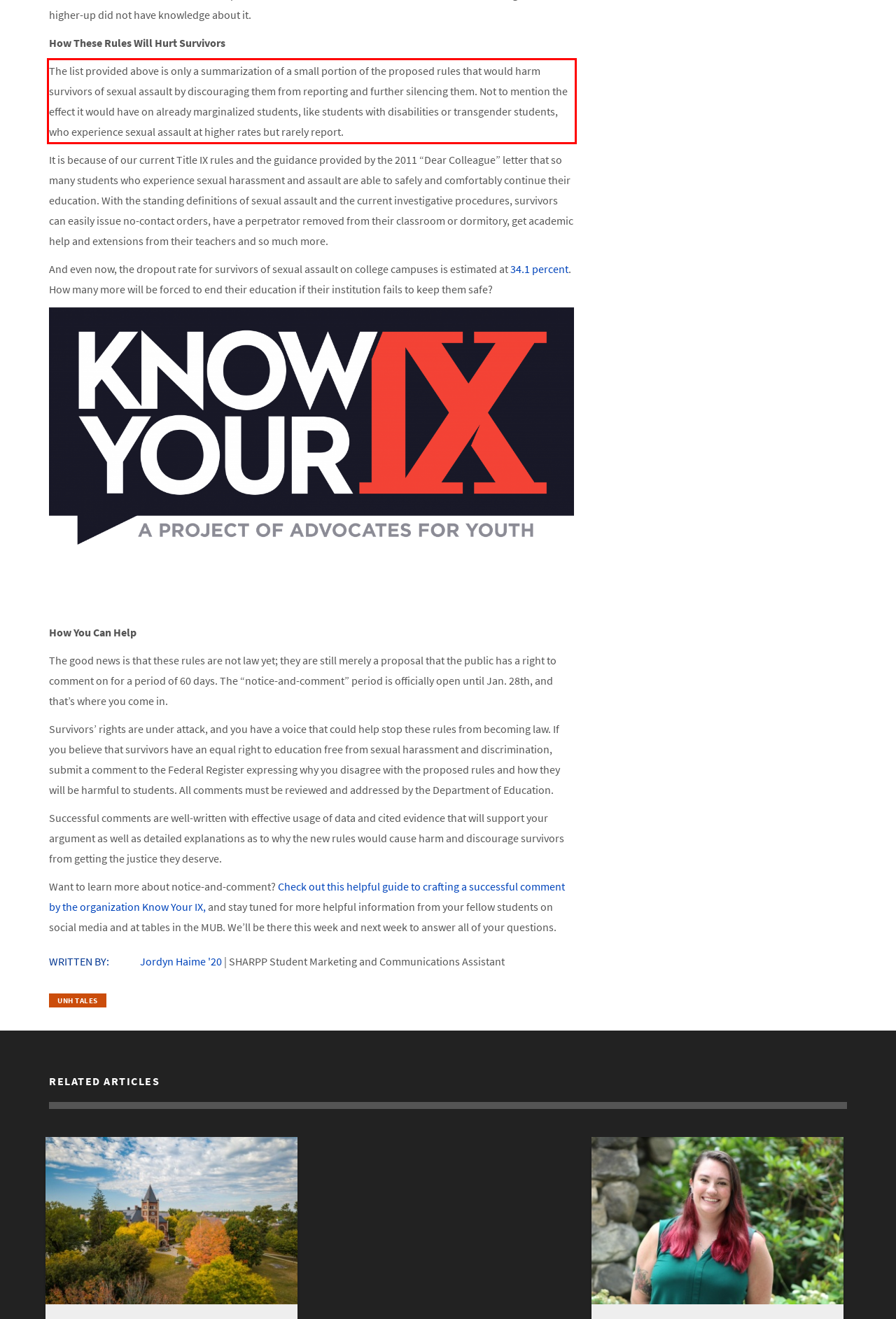Identify and extract the text within the red rectangle in the screenshot of the webpage.

The list provided above is only a summarization of a small portion of the proposed rules that would harm survivors of sexual assault by discouraging them from reporting and further silencing them. Not to mention the effect it would have on already marginalized students, like students with disabilities or transgender students, who experience sexual assault at higher rates but rarely report.